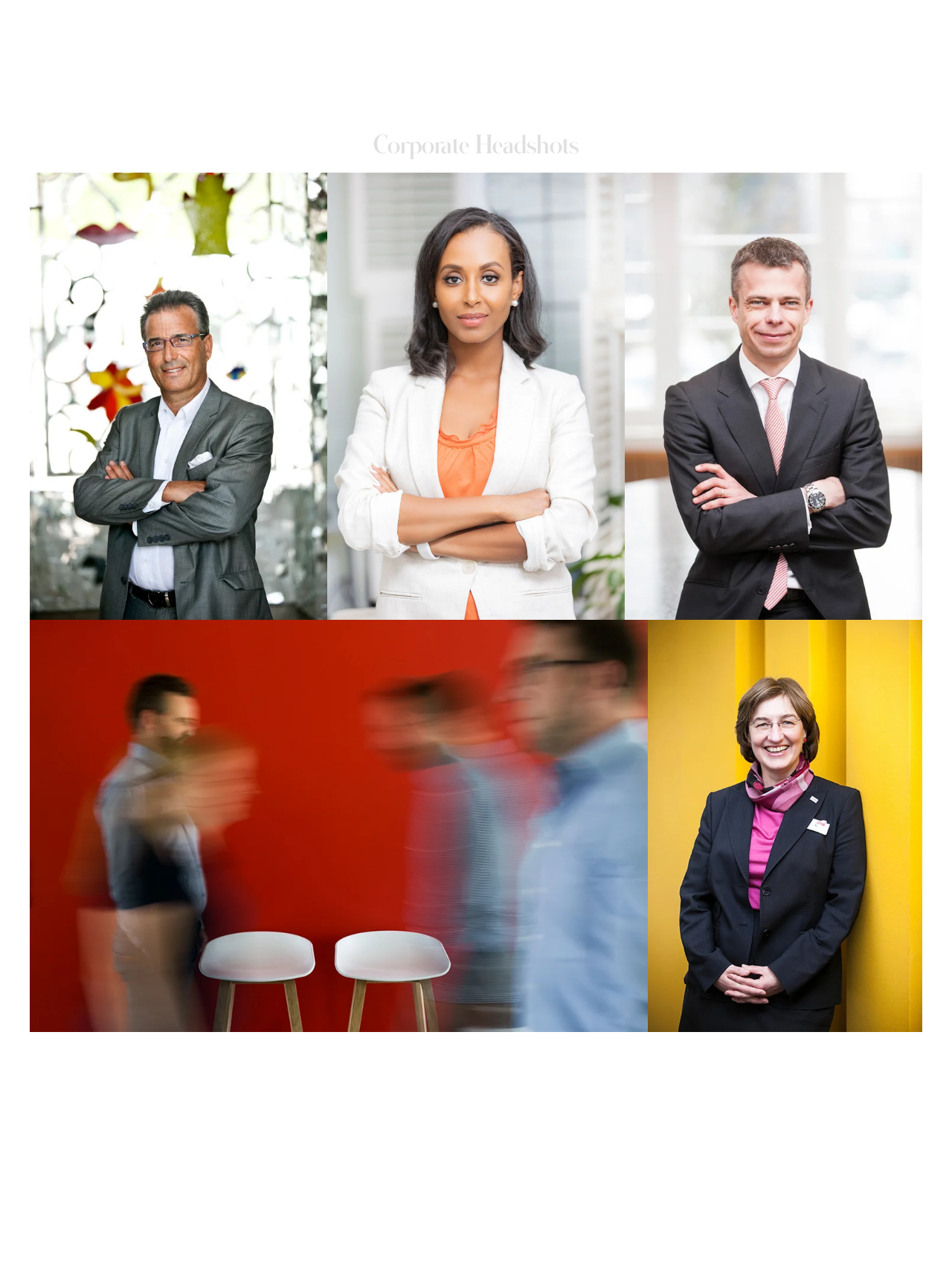Please determine the bounding box coordinates for the UI element described here. Use the format (top-left x, top-left y, bottom-right x, bottom-right y) with values bounded between 0 and 1: Ammaniel Hintza - Dallas Photographer

[0.344, 0.031, 0.703, 0.043]